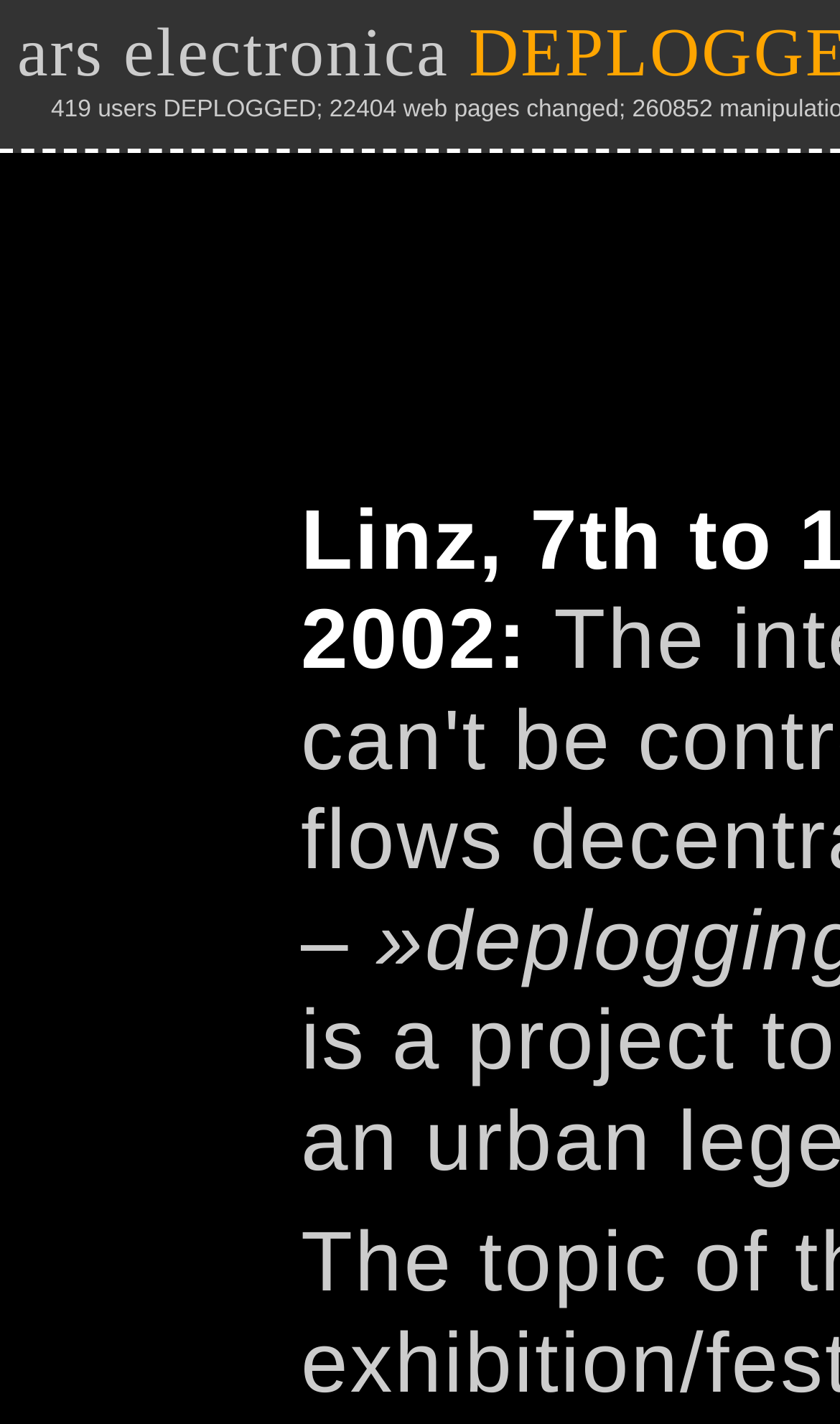Identify and extract the main heading of the webpage.

ars electronica DEPLOGGED